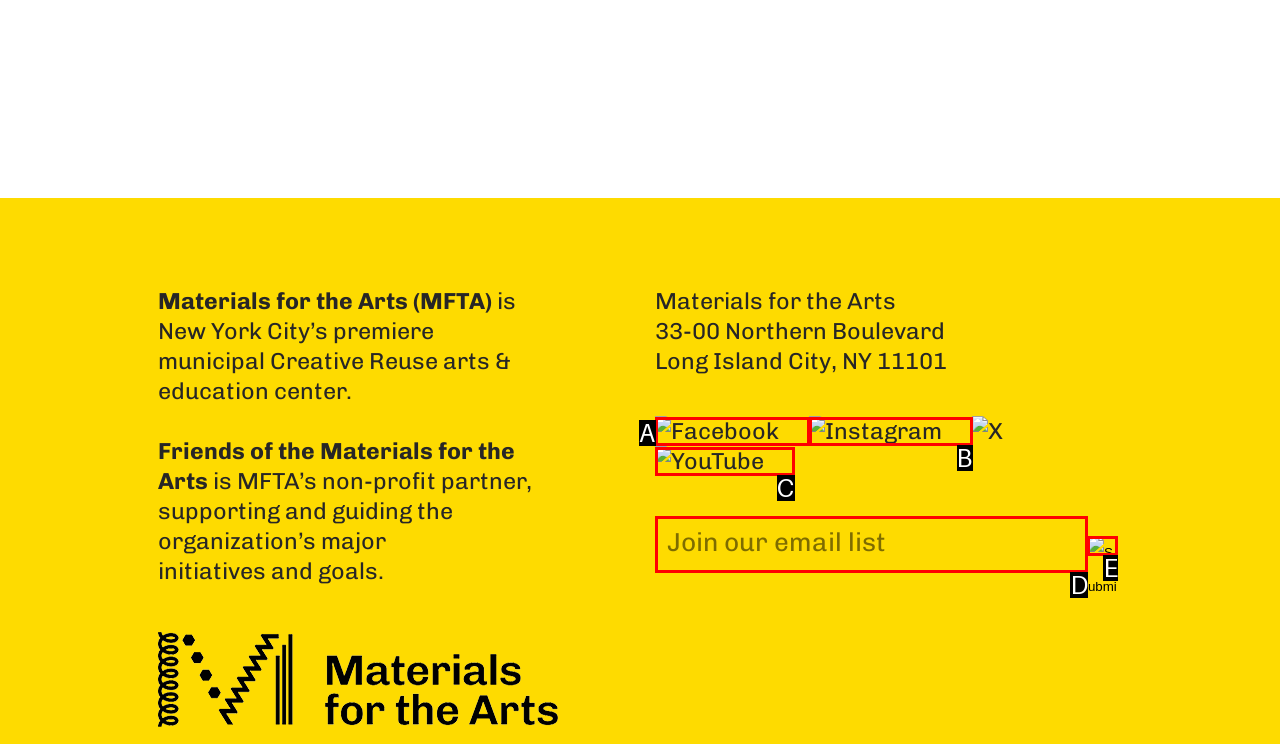Determine the HTML element that best aligns with the description: name="EMAIL" placeholder="Join our email list"
Answer with the appropriate letter from the listed options.

D